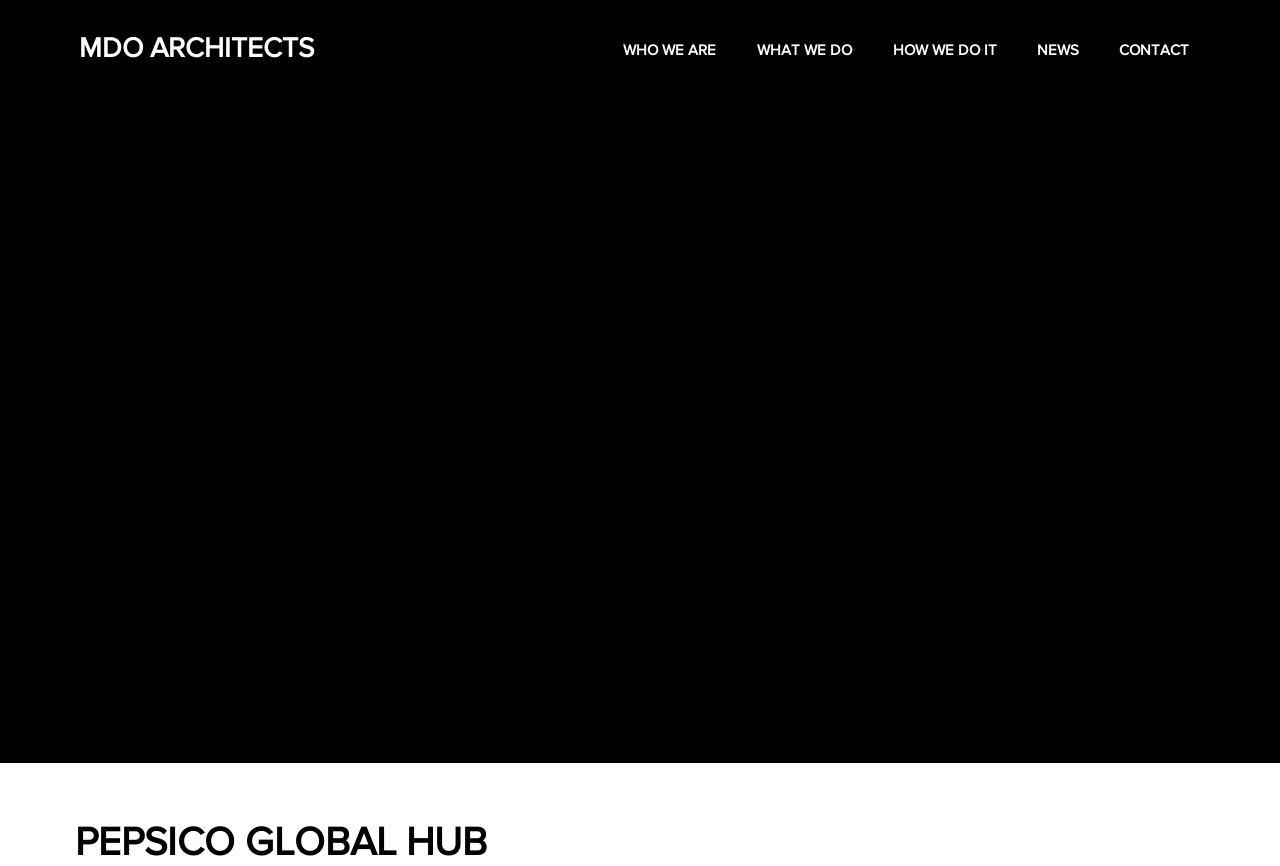Please examine the image and provide a detailed answer to the question: What is the first navigation link?

From the navigation section, we can see that the first link is 'WHO WE ARE'.